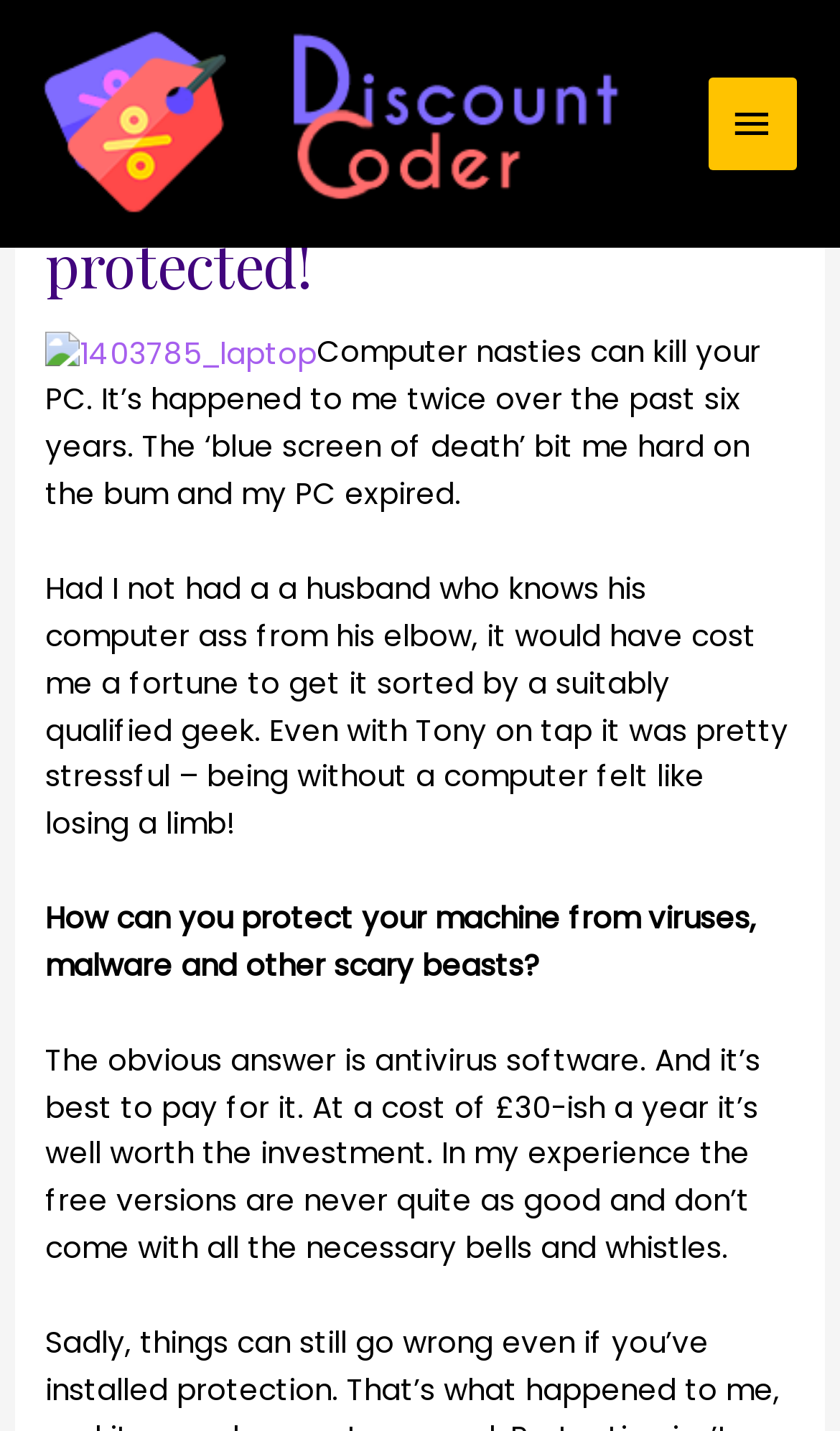Summarize the webpage with intricate details.

The webpage appears to be an article or blog post about protecting computers from viruses and malware. At the top, there is a link to "Game Discount Codes & Deals" accompanied by an image with the same name. Below this, there is a main menu button with an icon, which is not expanded by default.

The main content of the page is divided into several sections. The first section has a heading that reads "Save cash resolving computer nightmares – Get protected!" and is positioned near the top of the page. Below this heading, there is a link to "1403785_laptop" accompanied by an image, which is placed to the left of the main text.

The main text is divided into four paragraphs. The first paragraph describes the author's personal experience with computer viruses, stating that they have had their PC killed twice in the past six years. The second paragraph explains how the author's husband, who is knowledgeable about computers, helped them resolve the issue, but notes that it was still a stressful experience.

The third paragraph asks the question "How can you protect your machine from viruses, malware and other scary beasts?" and is positioned roughly in the middle of the page. The fourth and final paragraph provides an answer to this question, recommending the use of antivirus software and suggesting that it's worth paying for a good quality one.

Overall, the webpage has a simple layout with a clear structure, making it easy to follow and read.